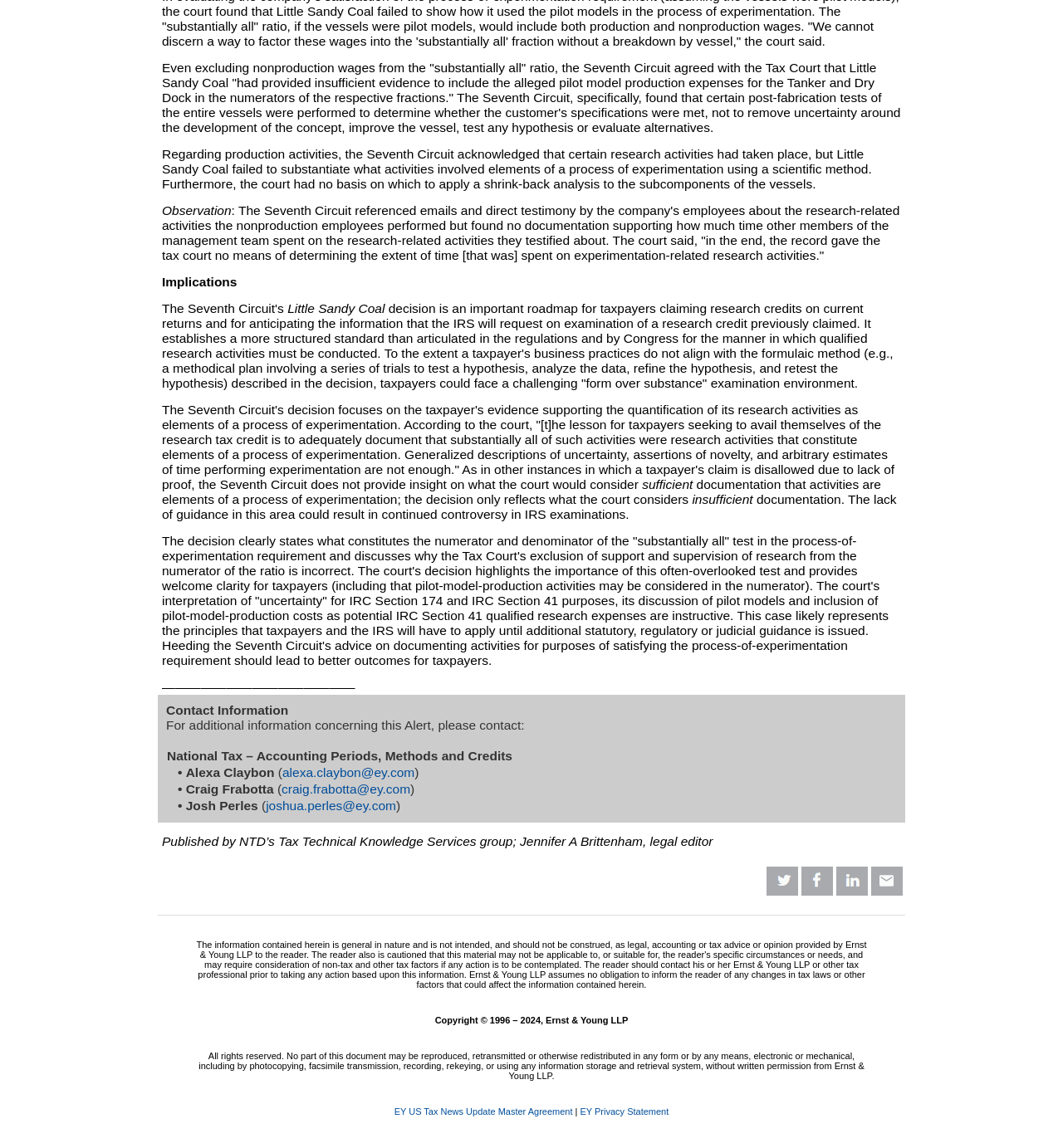Who is the author of the article?
Using the image as a reference, give an elaborate response to the question.

The webpage does not explicitly mention the author of the article. However, it does provide contact information for individuals who can be reached for additional information concerning the article.